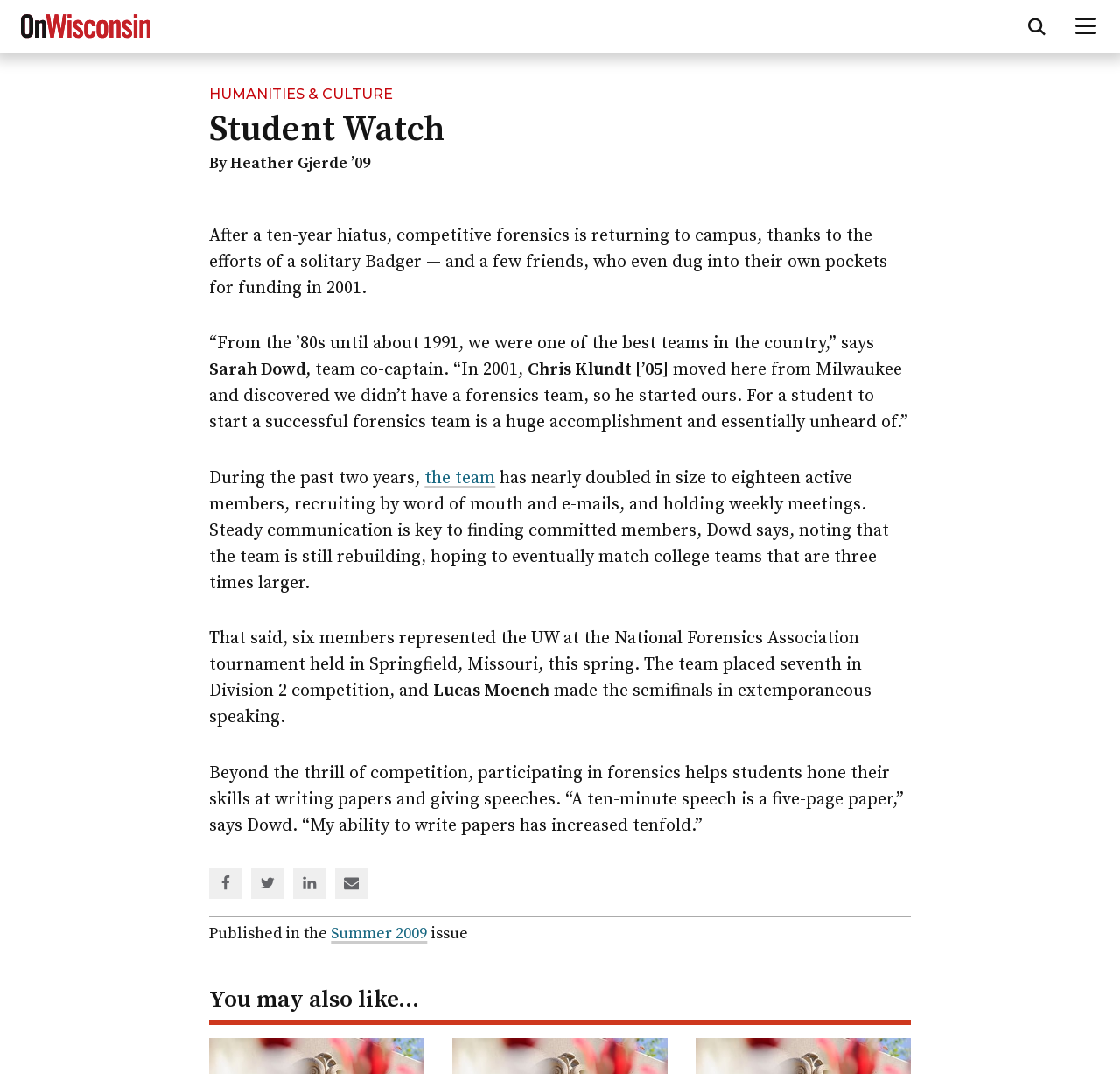Locate the bounding box coordinates for the element described below: "aria-label="Open menu"". The coordinates must be four float values between 0 and 1, formatted as [left, top, right, bottom].

[0.959, 0.014, 0.981, 0.035]